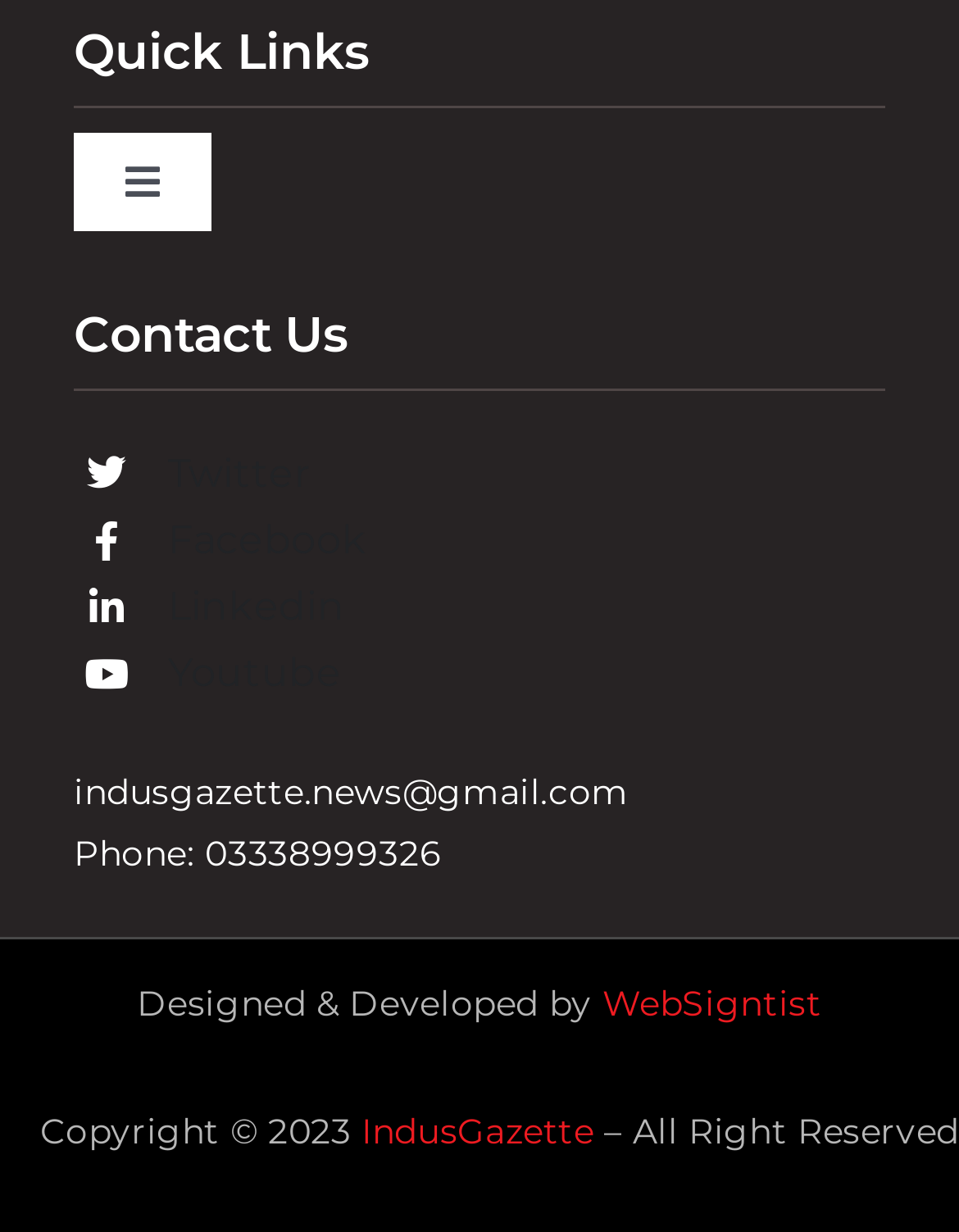Determine the bounding box coordinates of the clickable region to execute the instruction: "Check the website's copyright information". The coordinates should be four float numbers between 0 and 1, denoted as [left, top, right, bottom].

[0.042, 0.9, 0.377, 0.936]